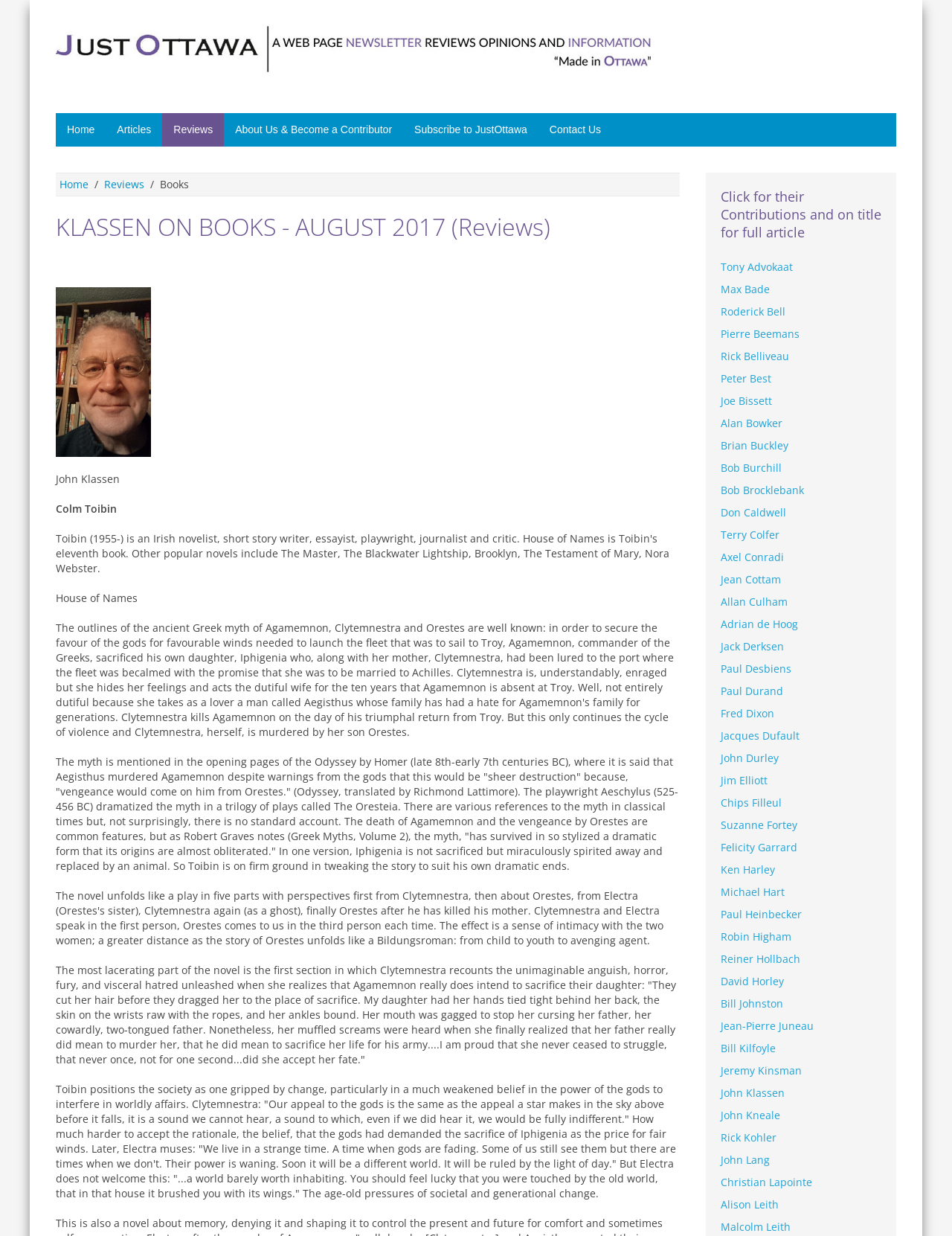Offer a detailed account of what is visible on the webpage.

The webpage is a review article from JustOttawa, a newsletter focused on Ottawa news. At the top, there is a logo and a navigation menu with links to "Home", "Articles", "Reviews", "About Us & Become a Contributor", "Subscribe to JustOttawa", and "Contact Us". Below the navigation menu, there is a heading "KLASSEN ON BOOKS - AUGUST 2017 (Reviews)" followed by a brief description and an image of the author, John Klassen.

The main content of the webpage is a book review of "House of Names" by Colm Toibin. The review is divided into several paragraphs, discussing the mythological background of the story, the author's interpretation, and the societal context in which the story takes place. The review is written in a formal and analytical tone, with quotes from the book and references to classical mythology.

On the right side of the webpage, there is a list of contributors to JustOttawa, with links to their individual articles. The list is quite extensive, with over 30 contributors listed. Above the list, there is a heading "Click for their Contributions and on title for full article".